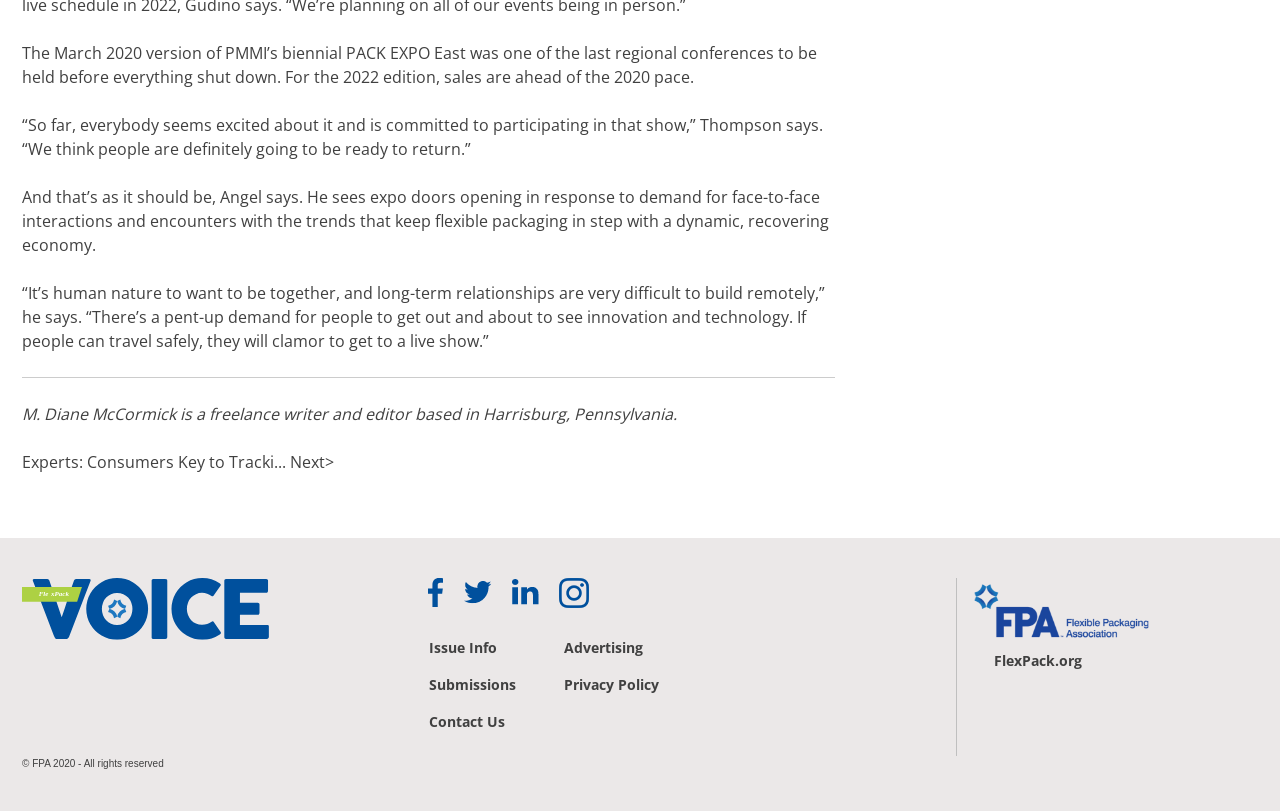Who is the freelance writer and editor?
Please give a detailed and thorough answer to the question, covering all relevant points.

I found the answer by reading the text at the bottom of the page, which mentions 'M. Diane McCormick is a freelance writer and editor based in Harrisburg, Pennsylvania.'